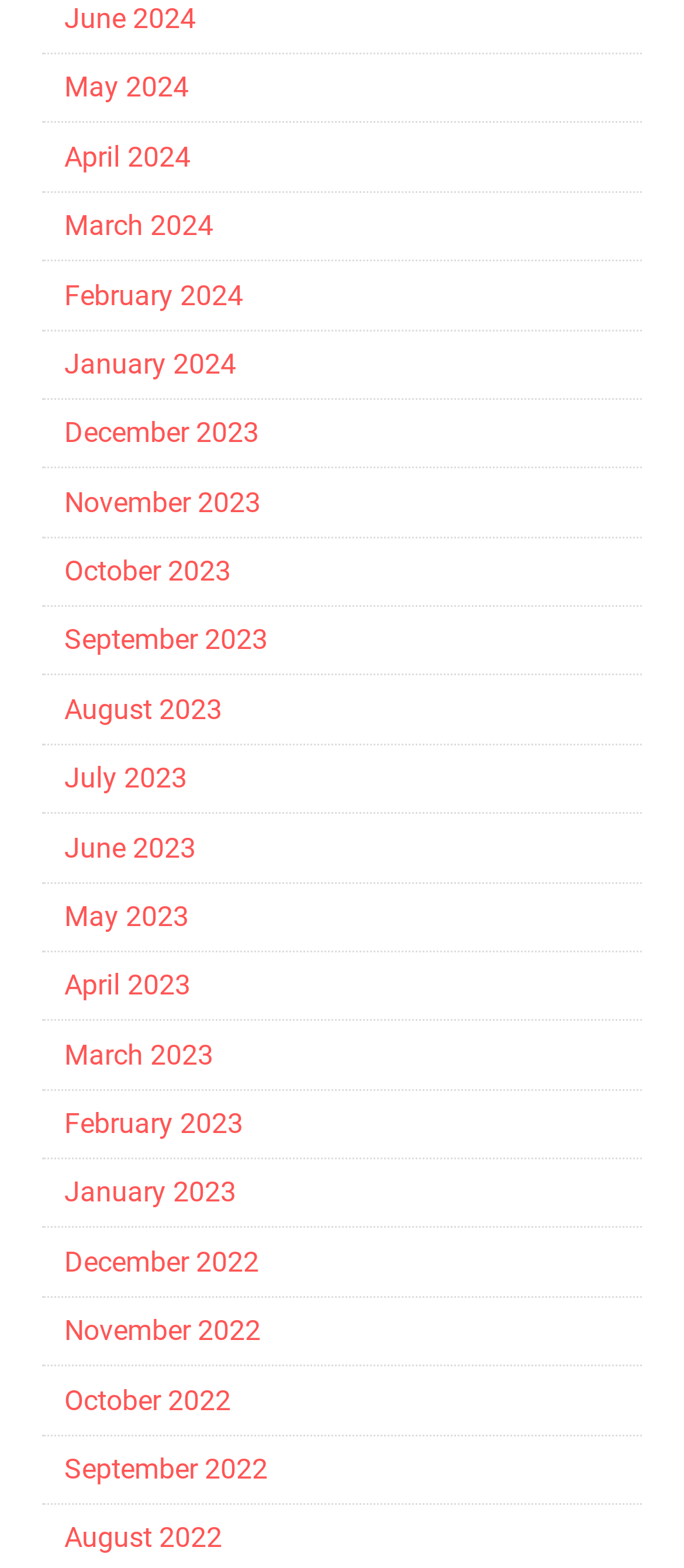Please identify the coordinates of the bounding box that should be clicked to fulfill this instruction: "browse April 2024".

[0.094, 0.089, 0.279, 0.111]